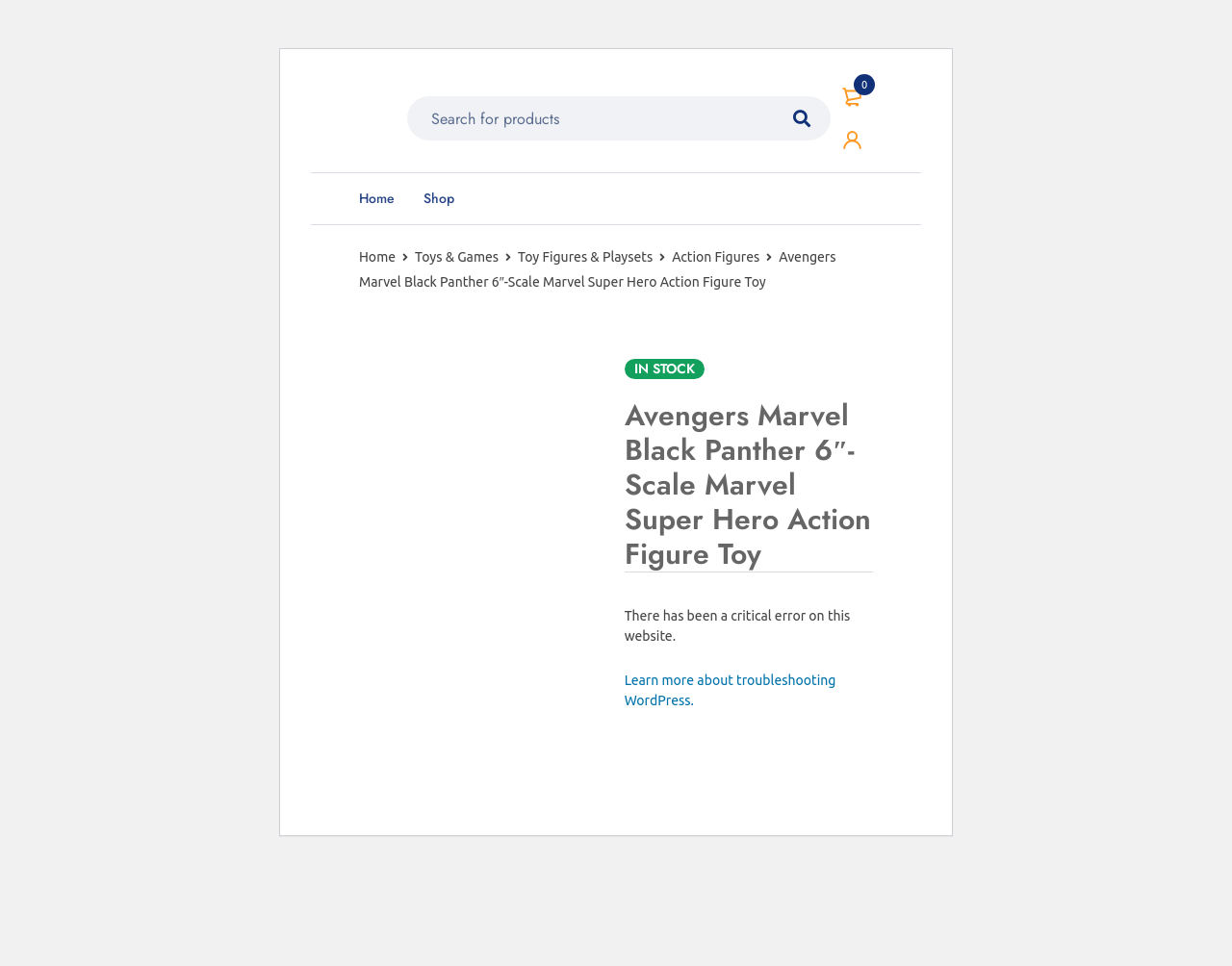Can you specify the bounding box coordinates of the area that needs to be clicked to fulfill the following instruction: "Click on the image"?

[0.291, 0.347, 0.483, 0.633]